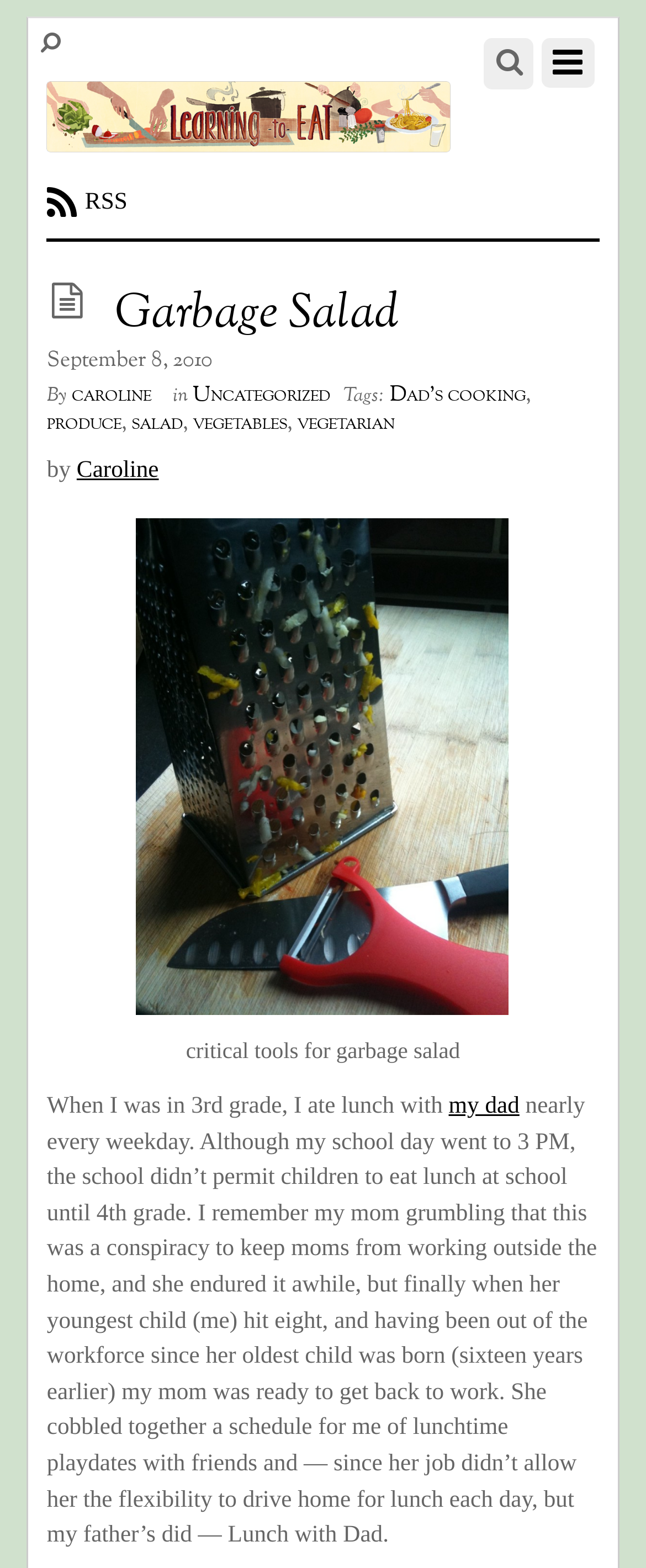What is the date of the article?
Based on the image, provide a one-word or brief-phrase response.

September 8, 2010